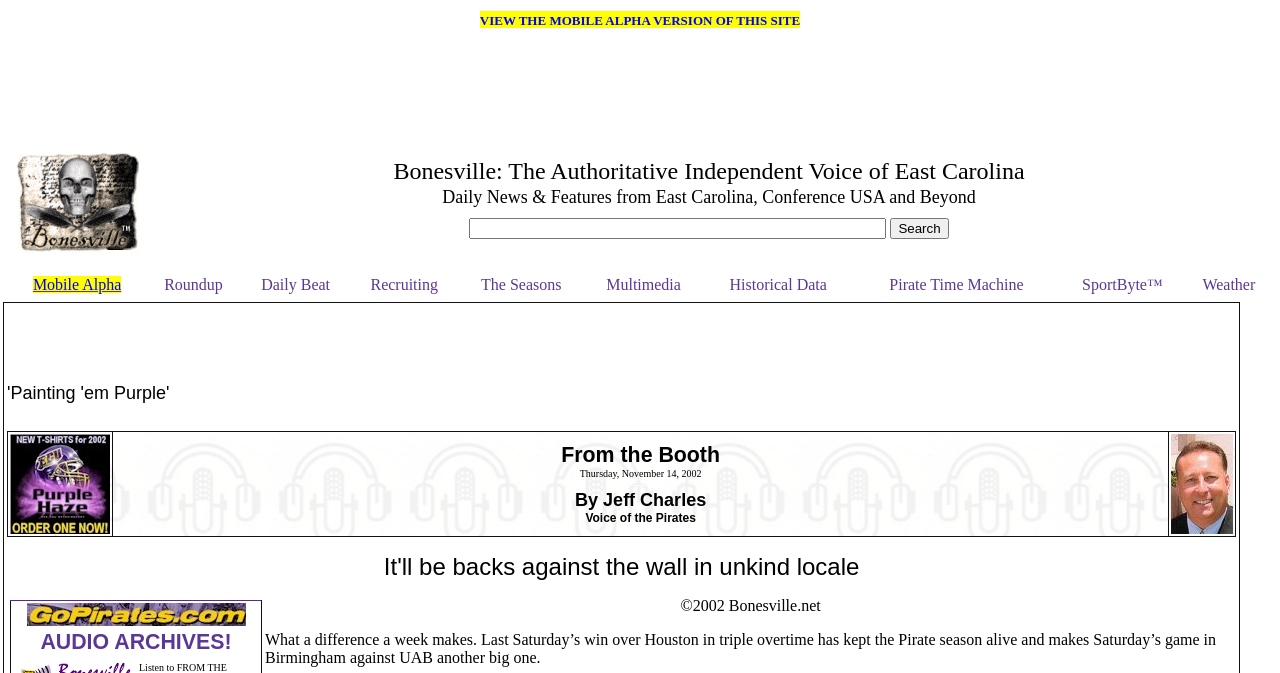Select the bounding box coordinates of the element I need to click to carry out the following instruction: "Search".

[0.696, 0.324, 0.741, 0.355]